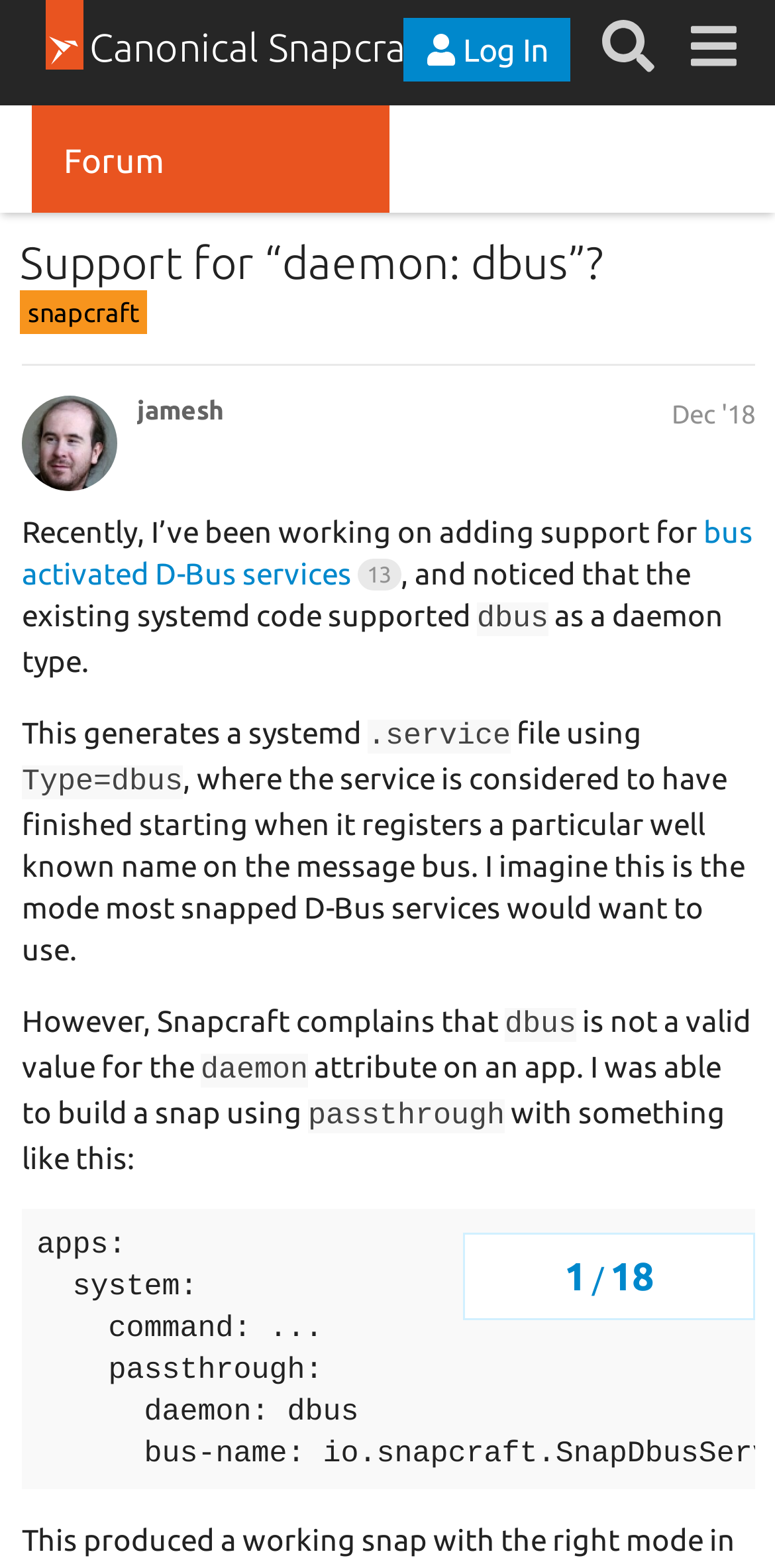What is the category of the discussion?
Using the picture, provide a one-word or short phrase answer.

snapcraft